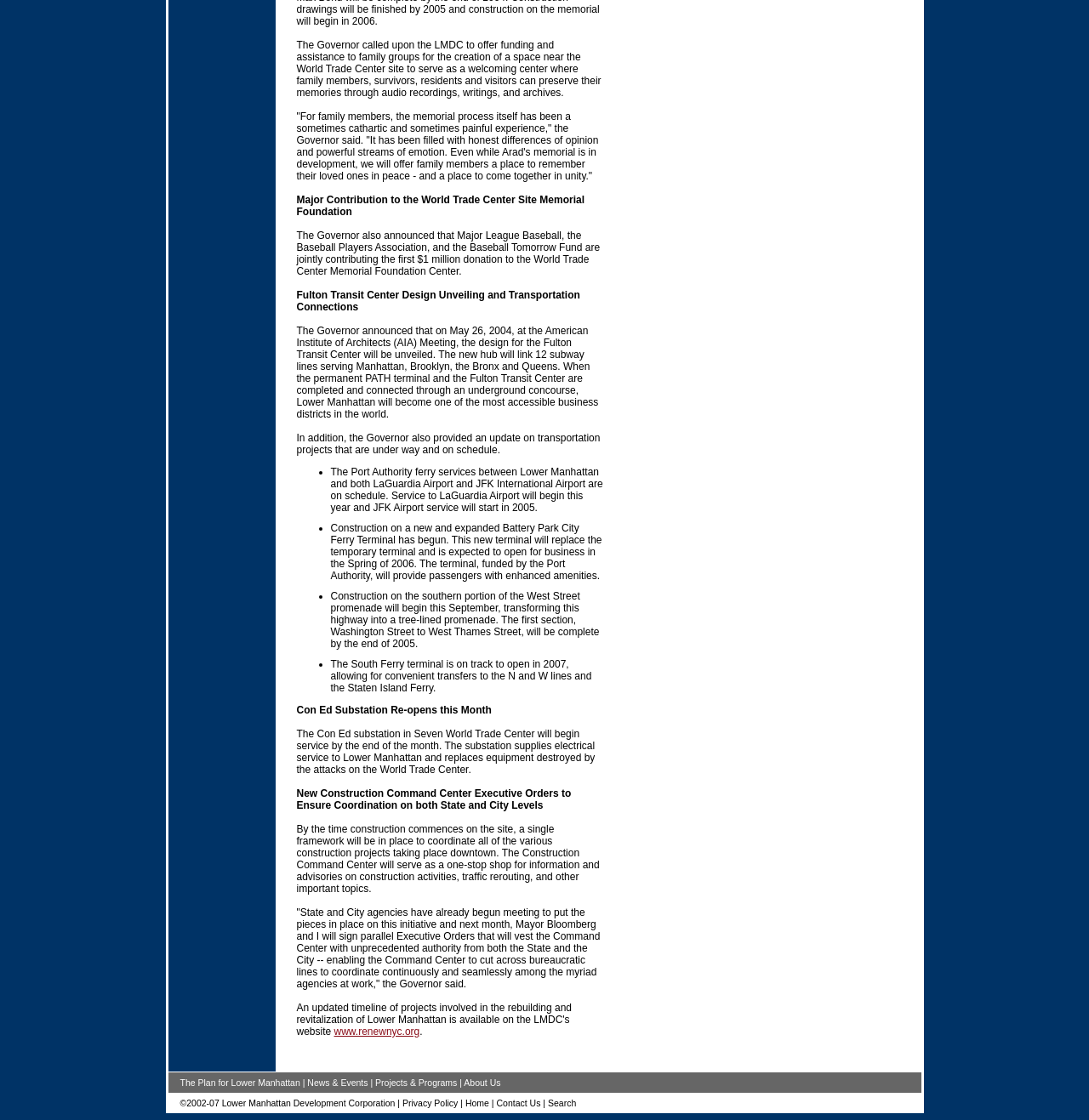Given the element description www.renewnyc.org, identify the bounding box coordinates for the UI element on the webpage screenshot. The format should be (top-left x, top-left y, bottom-right x, bottom-right y), with values between 0 and 1.

[0.307, 0.916, 0.385, 0.926]